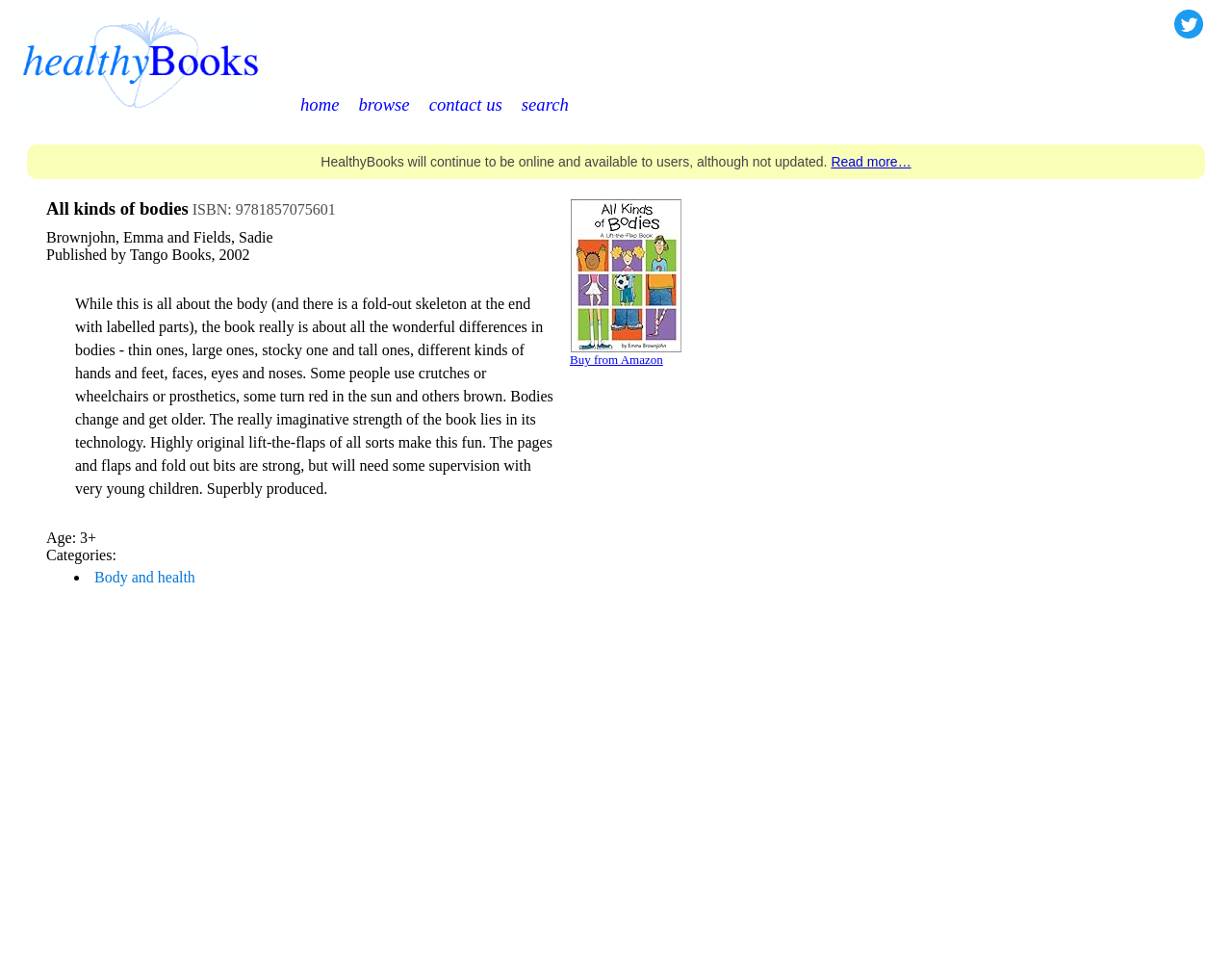From the webpage screenshot, predict the bounding box coordinates (top-left x, top-left y, bottom-right x, bottom-right y) for the UI element described here: Cycle touring in/near Oslo

None